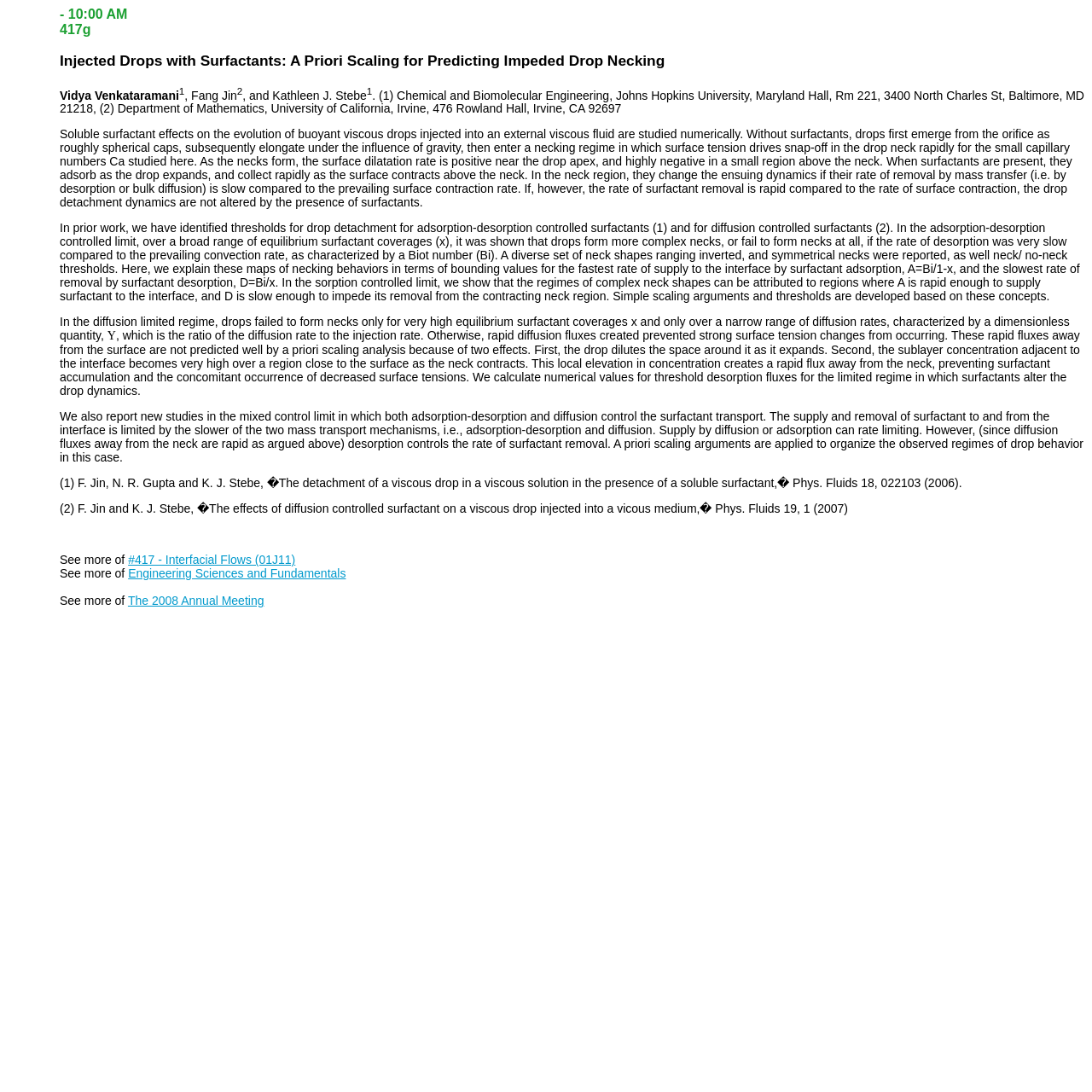Provide the bounding box coordinates of the UI element this sentence describes: "Engineering Sciences and Fundamentals".

[0.117, 0.519, 0.317, 0.531]